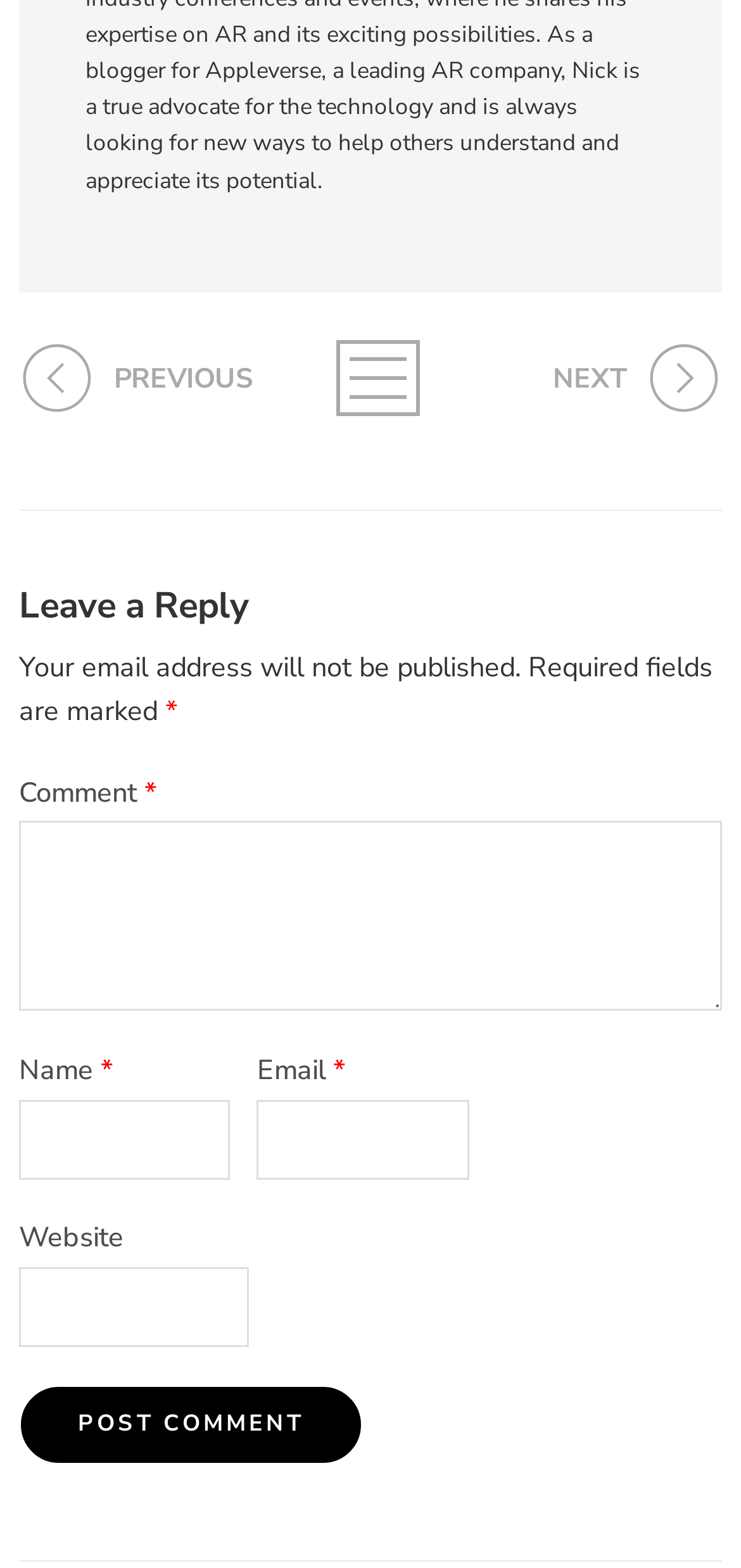What is the text on the button at the bottom of the comment form?
Can you offer a detailed and complete answer to this question?

The button at the bottom of the comment form has the text 'POST COMMENT', which suggests that clicking this button will submit the user's comment.